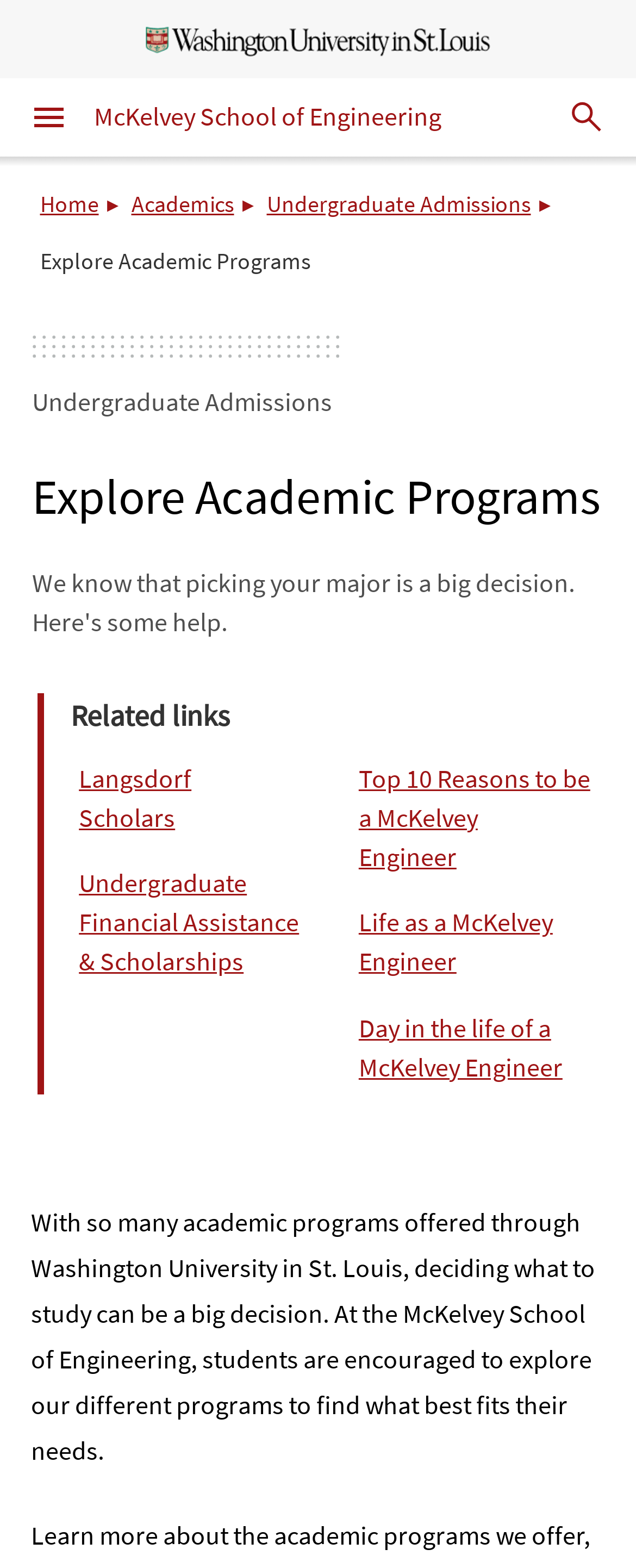How many related links are there?
Please ensure your answer is as detailed and informative as possible.

I counted the links in the 'Related links' navigation, which are 'Langsdorf Scholars', 'Undergraduate Financial Assistance & Scholarships', 'Top 10 Reasons to be a McKelvey Engineer', 'Life as a McKelvey Engineer', and 'Day in the life of a McKelvey Engineer'. There are 5 related links in total.